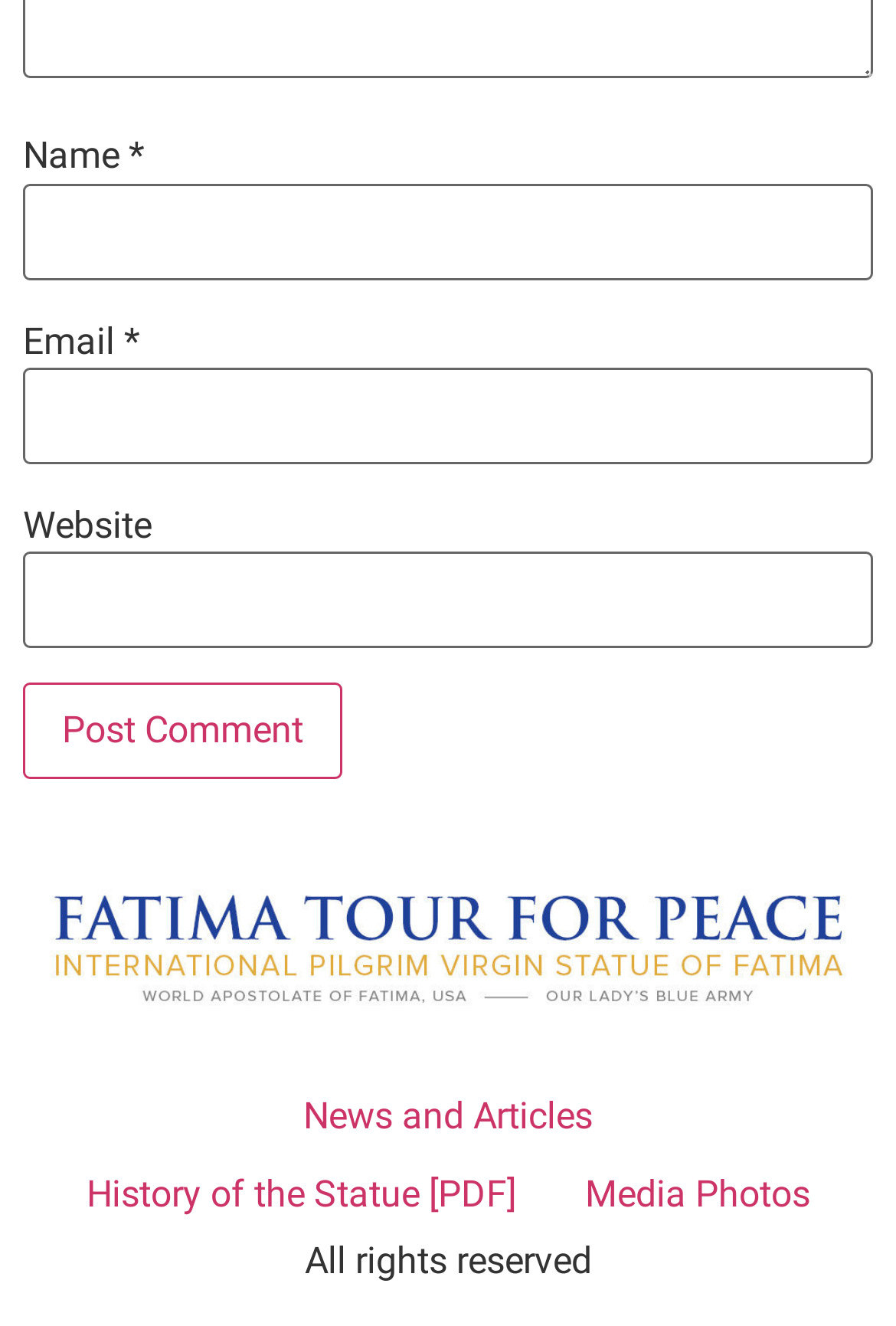Analyze the image and give a detailed response to the question:
What is the copyright statement at the bottom of the page?

At the bottom of the page, there is a StaticText element with the content 'All rights reserved', which is a common copyright statement indicating that the content of the webpage is protected by copyright.